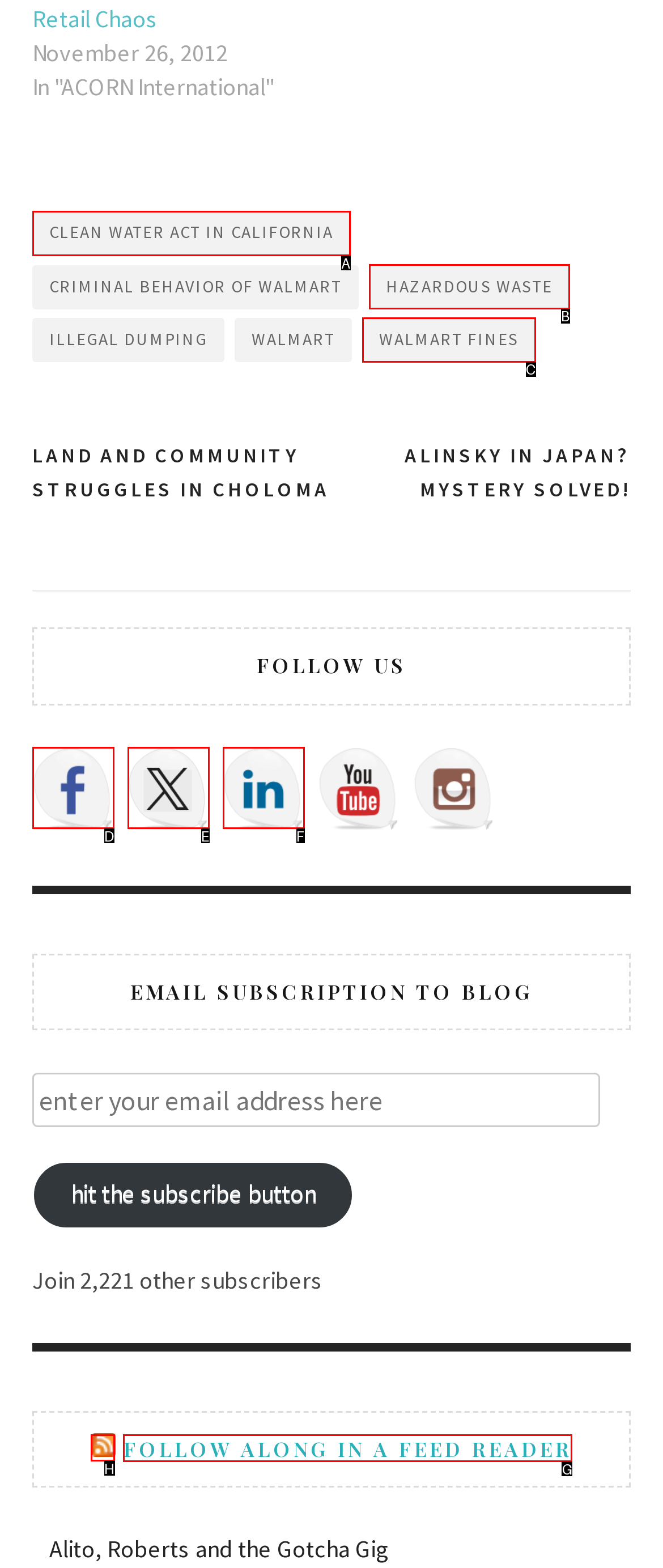Choose the correct UI element to click for this task: Click on the 'RSS' link to follow along in a feed reader Answer using the letter from the given choices.

H